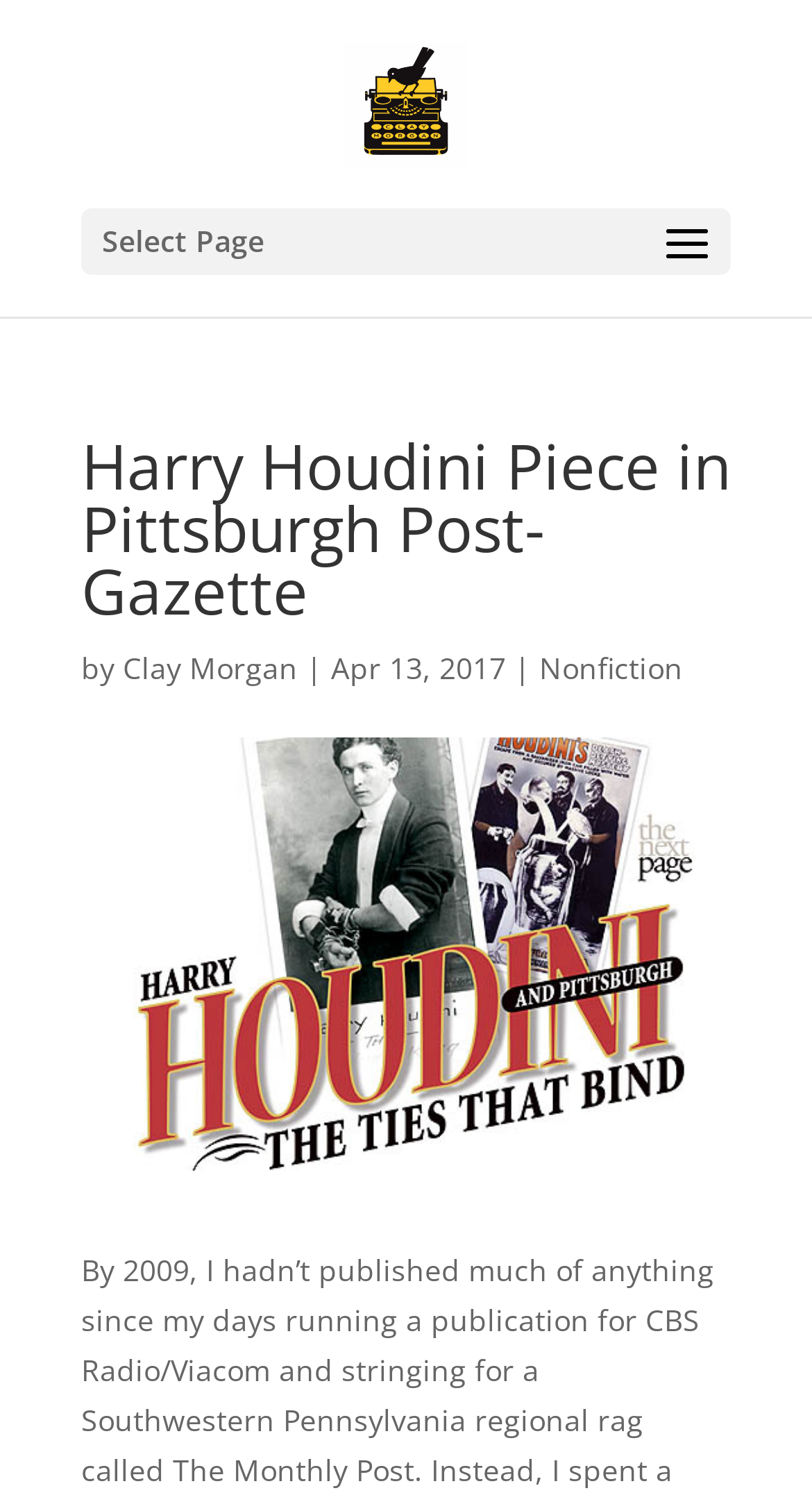Given the description of a UI element: "Nonfiction", identify the bounding box coordinates of the matching element in the webpage screenshot.

[0.664, 0.431, 0.841, 0.458]